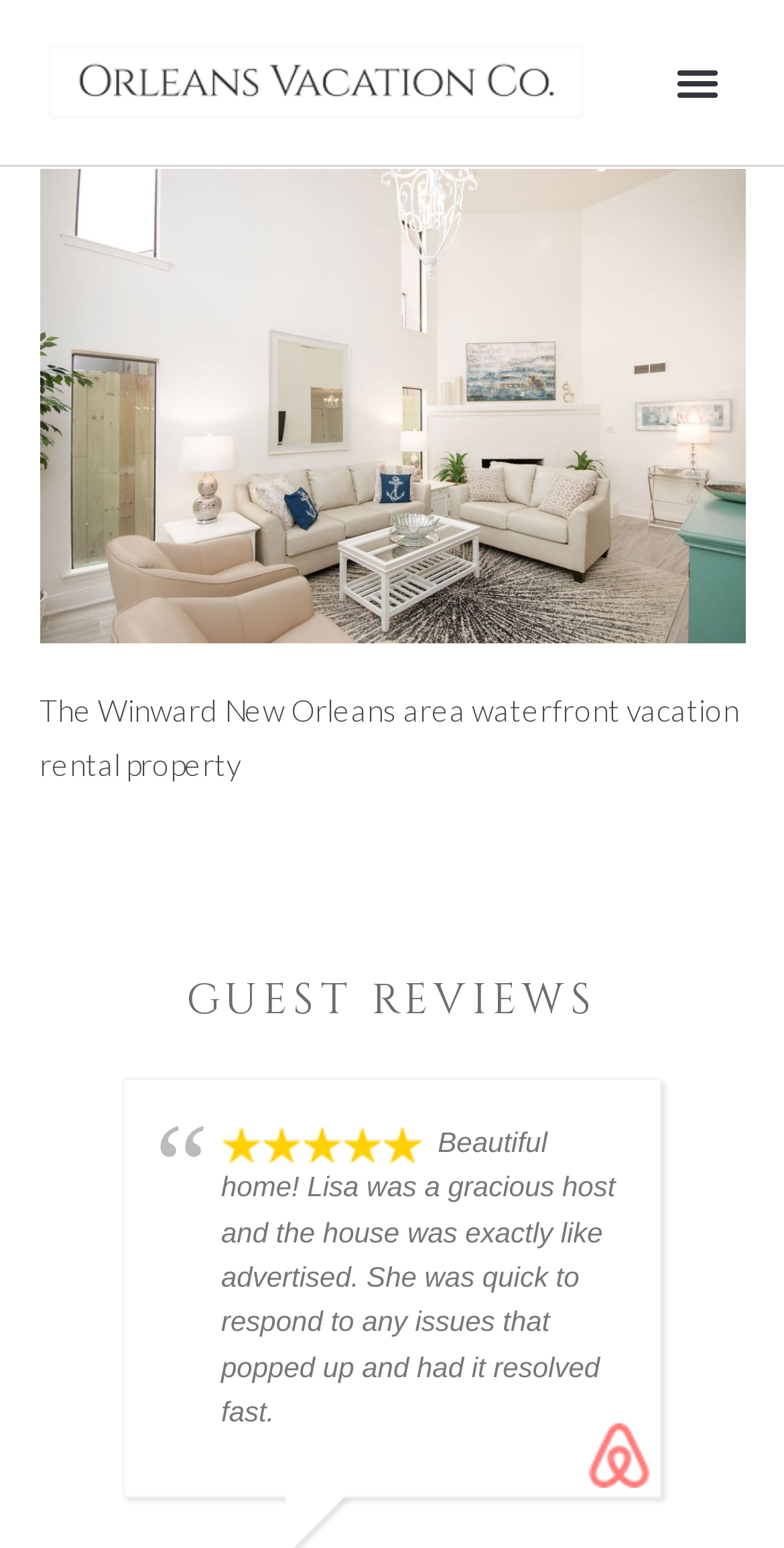What is the section title above the guest review?
Please answer the question with as much detail and depth as you can.

The section title above the guest review is 'GUEST REVIEWS', indicating that this section of the webpage is dedicated to showcasing reviews from previous guests who have stayed at the property.